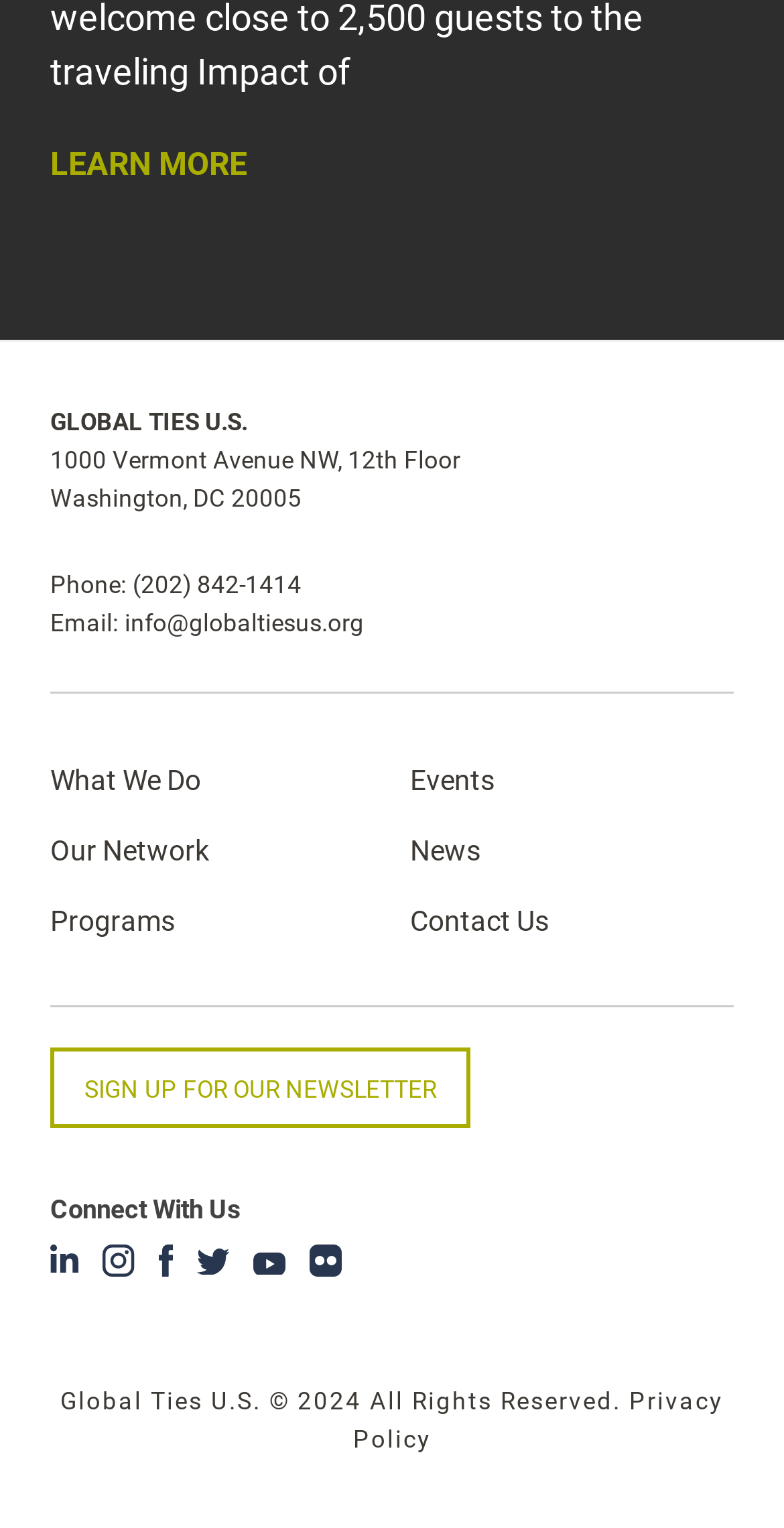What is the organization's phone number?
Answer with a single word or phrase, using the screenshot for reference.

(202) 842-1414